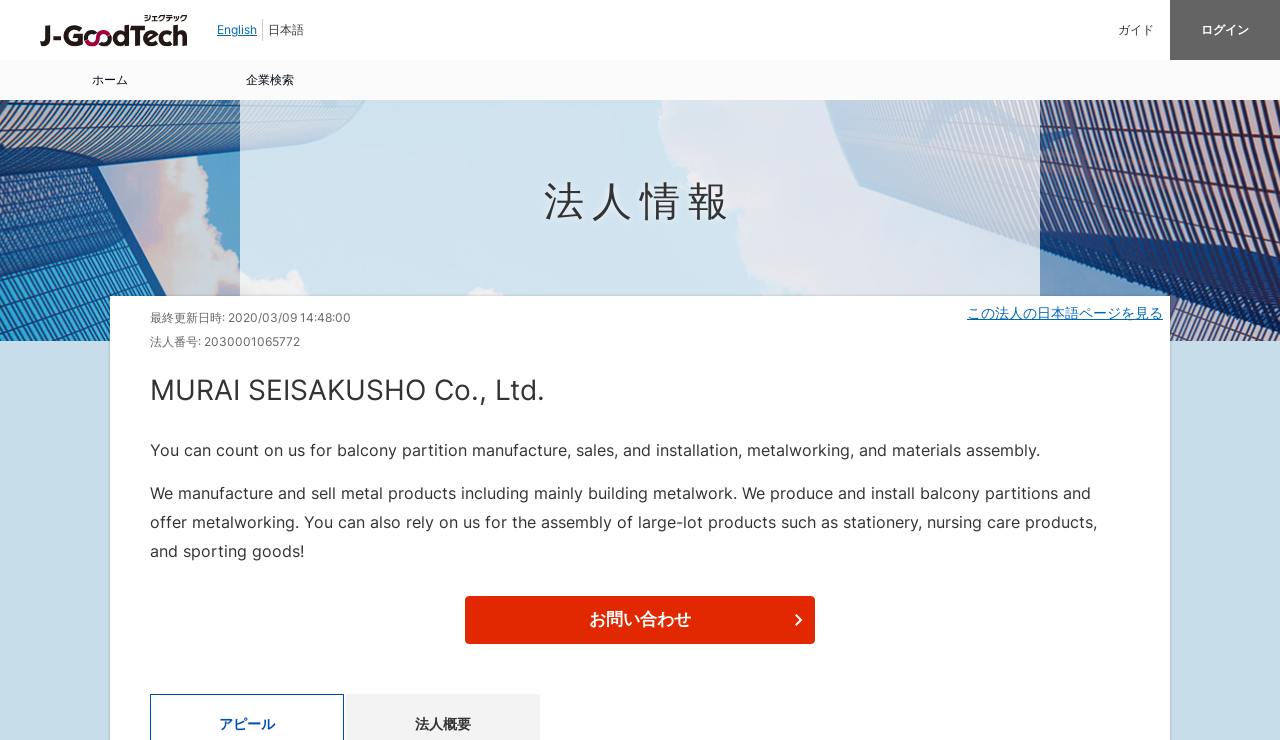Give a complete and precise description of the webpage's appearance.

This webpage is the corporate appeal page of MURAI SEISAKUSHO Co., Ltd. At the top left, there is a logo image with a link to the homepage. Next to it, there are language options, including English and Japanese. On the top right, there are links to "ガイド" (Guide) and "ログイン" (Login).

Below the language options, there is a navigation menu with links to "ホーム" (Home), "企業検索" (Company Search), and others. The main content of the page is divided into sections. The first section is headed "法人情報" (Corporate Information), which includes details such as the last update date and time, corporate number, and a link to view the Japanese page of this corporation.

The next section is headed "MURAI SEISAKUSHO Co., Ltd." and provides a brief introduction to the company, stating that they manufacture and sell metal products, including balcony partitions, and offer metalworking and materials assembly services. This is followed by a more detailed description of their services, including the production and installation of balcony partitions, metalworking, and the assembly of large-lot products.

At the bottom of the page, there is a call-to-action button labeled "お問い合わせ" (Inquiry) with an accompanying image. Finally, there are two footer sections labeled "アピール" (Appeal) and "法人概要" (Corporate Overview).